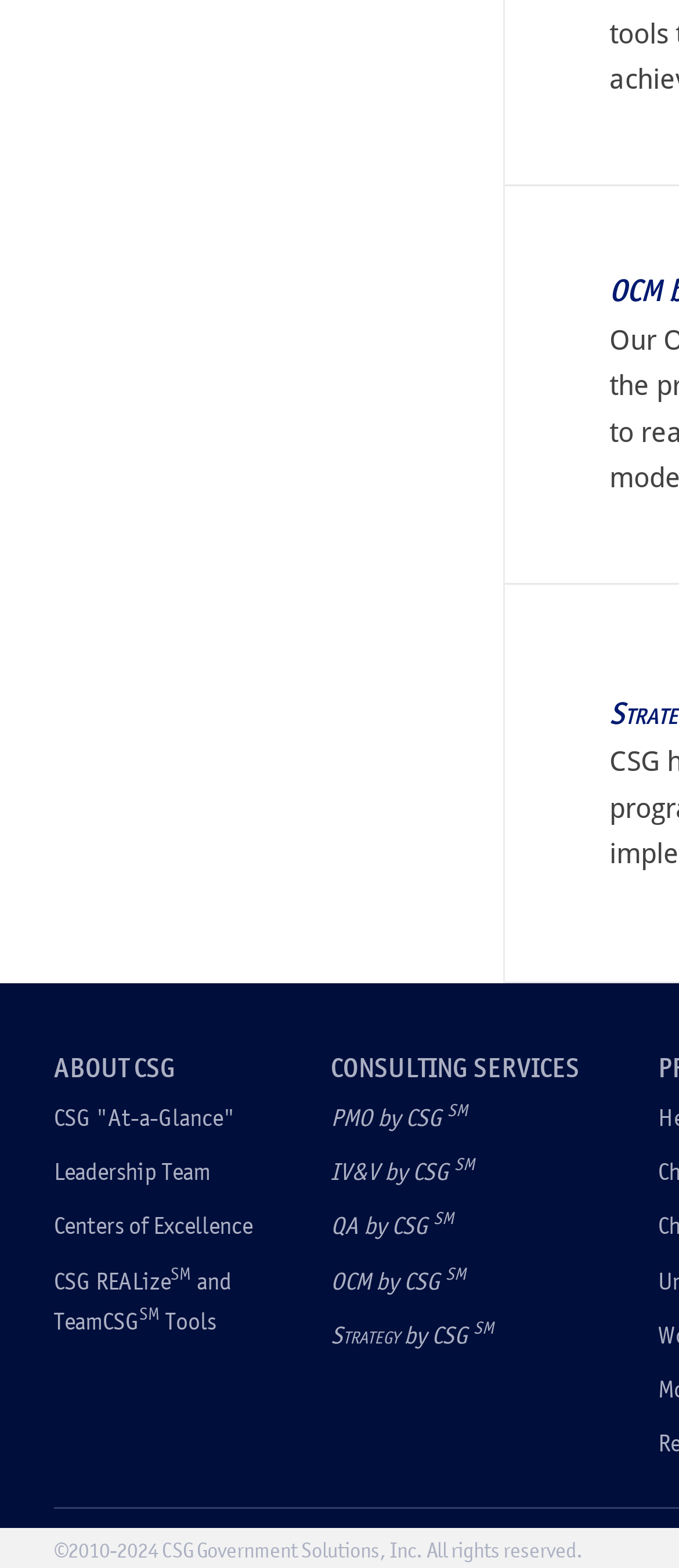Please use the details from the image to answer the following question comprehensively:
What services does CSG offer?

The webpage has a heading 'CONSULTING SERVICES' which suggests that CSG offers consulting services. Additionally, there are links to specific services such as 'PMO by CSG', 'IV&V by CSG', 'QA by CSG', 'OCM by CSG', and 'Strategy by CSG'.